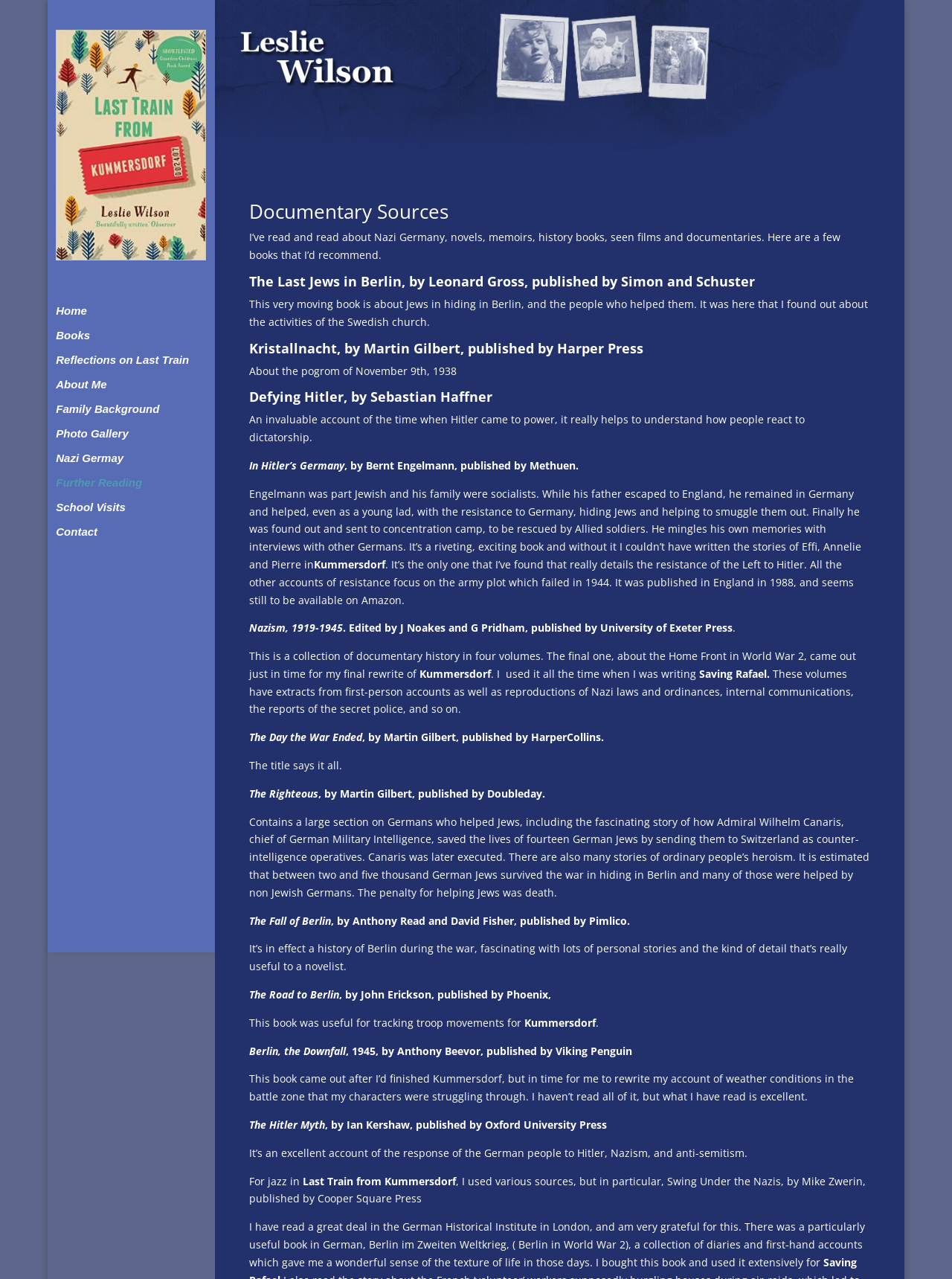Locate the bounding box coordinates of the area to click to fulfill this instruction: "Click on the 'Further Reading' link". The bounding box should be presented as four float numbers between 0 and 1, in the order [left, top, right, bottom].

[0.059, 0.301, 0.248, 0.321]